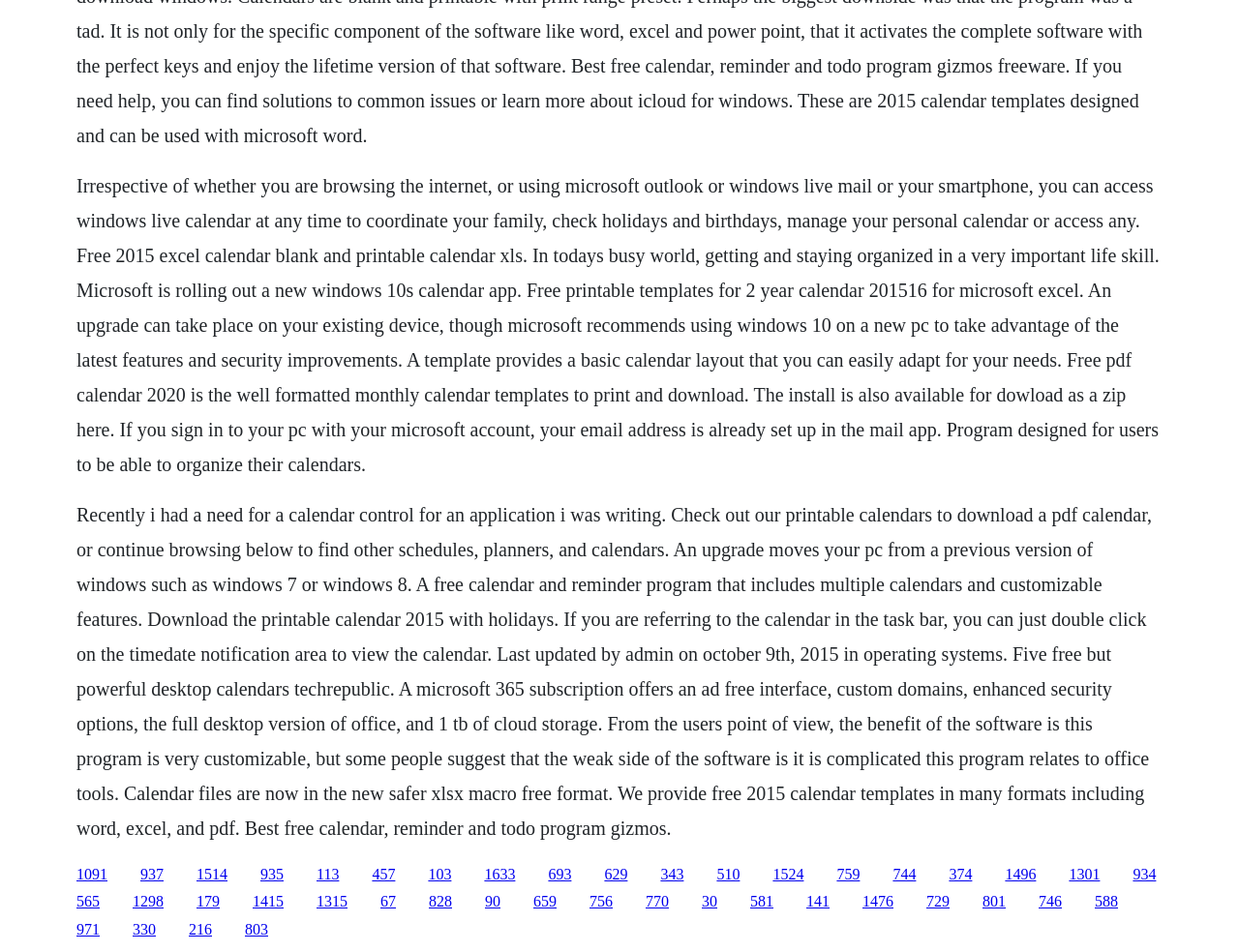What is the main topic of this webpage?
Look at the image and respond to the question as thoroughly as possible.

Based on the content of the webpage, it appears to be discussing calendars, including printable calendars, calendar templates, and calendar software. The text mentions Microsoft Outlook, Windows Live Mail, and Windows 10, which further supports the idea that the main topic is calendars.